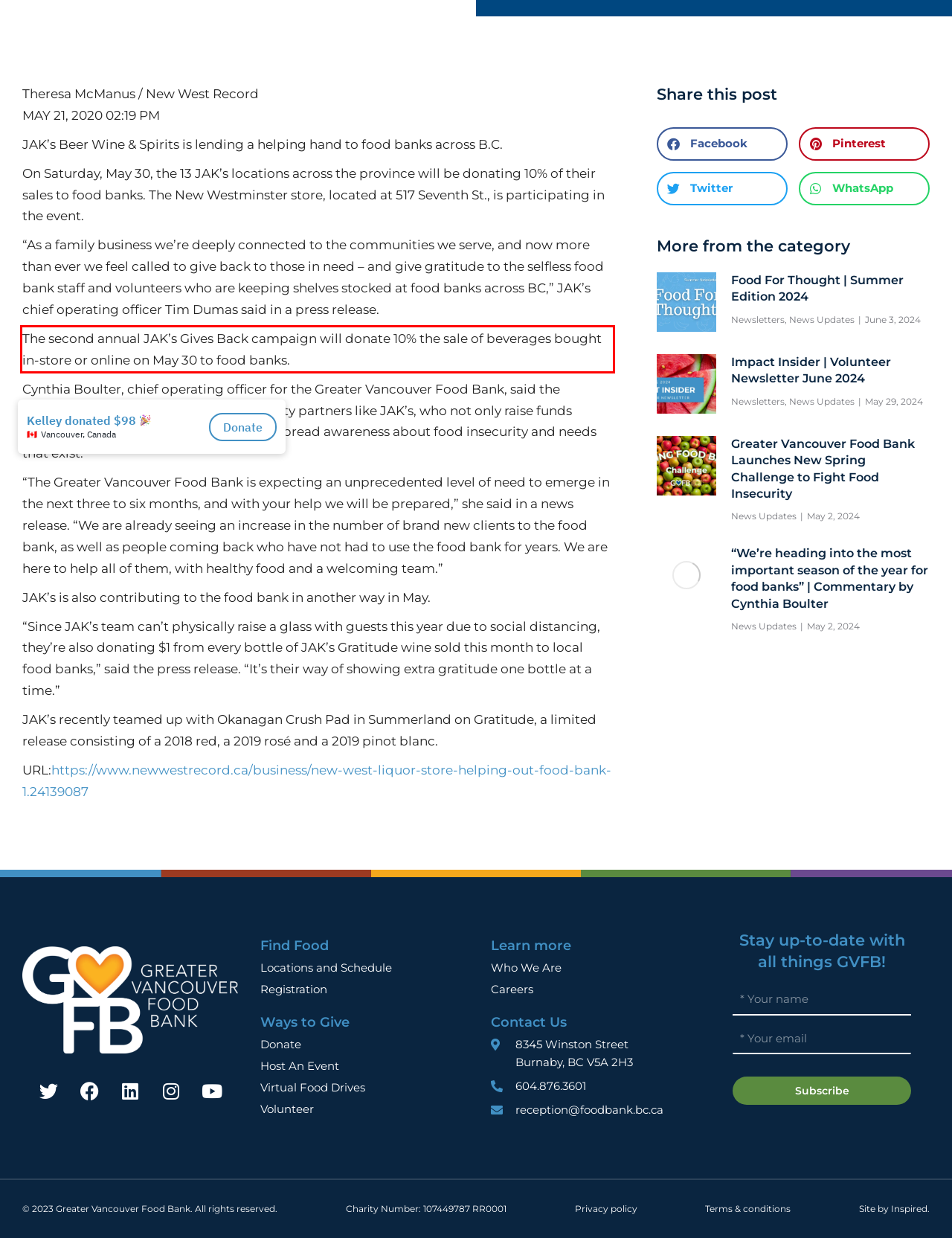Given a screenshot of a webpage containing a red bounding box, perform OCR on the text within this red bounding box and provide the text content.

The second annual JAK’s Gives Back campaign will donate 10% the sale of beverages bought in-store or online on May 30 to food banks.